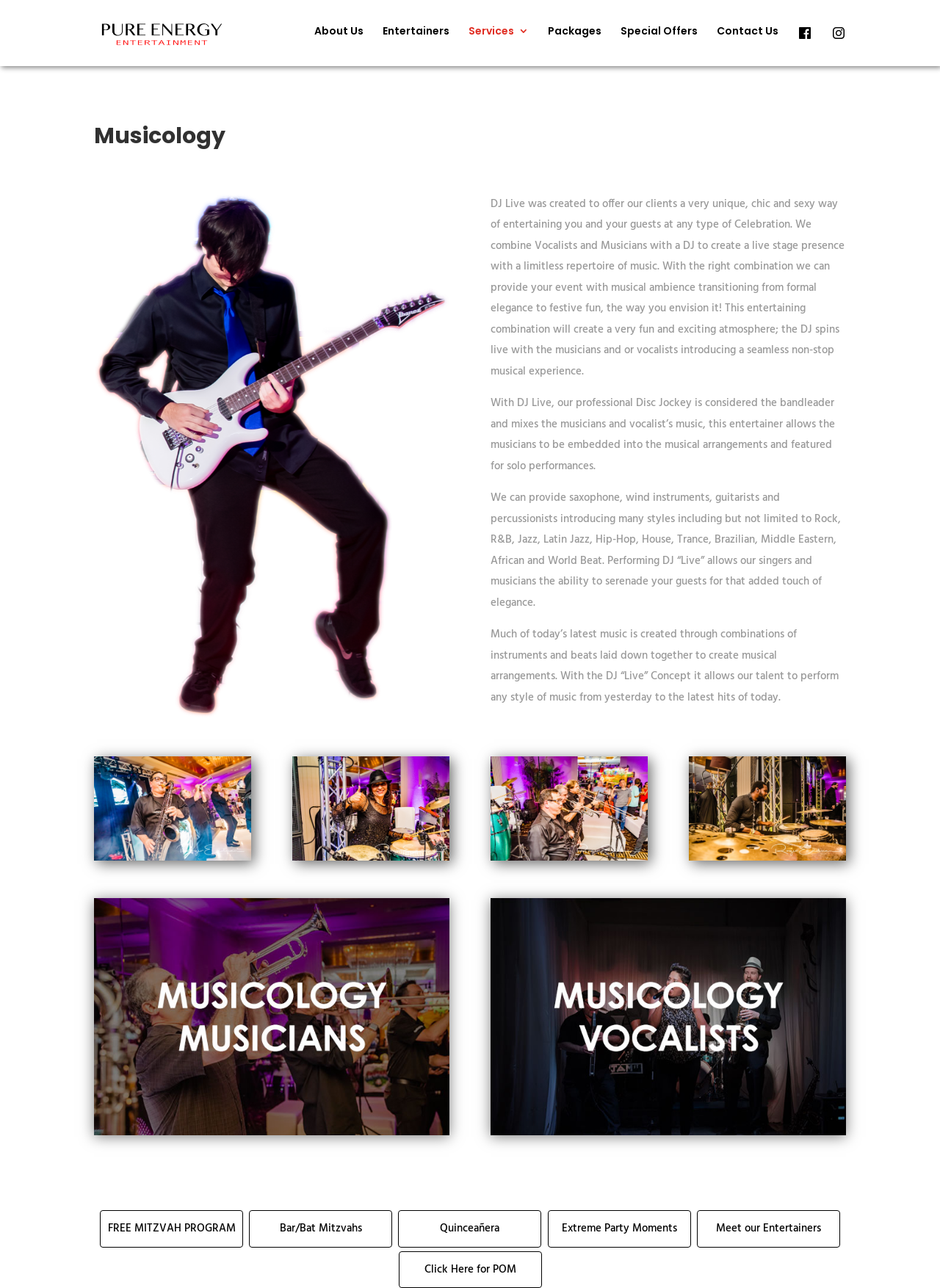Respond concisely with one word or phrase to the following query:
What is the concept of DJ Live?

Combining DJ with musicians and vocalists